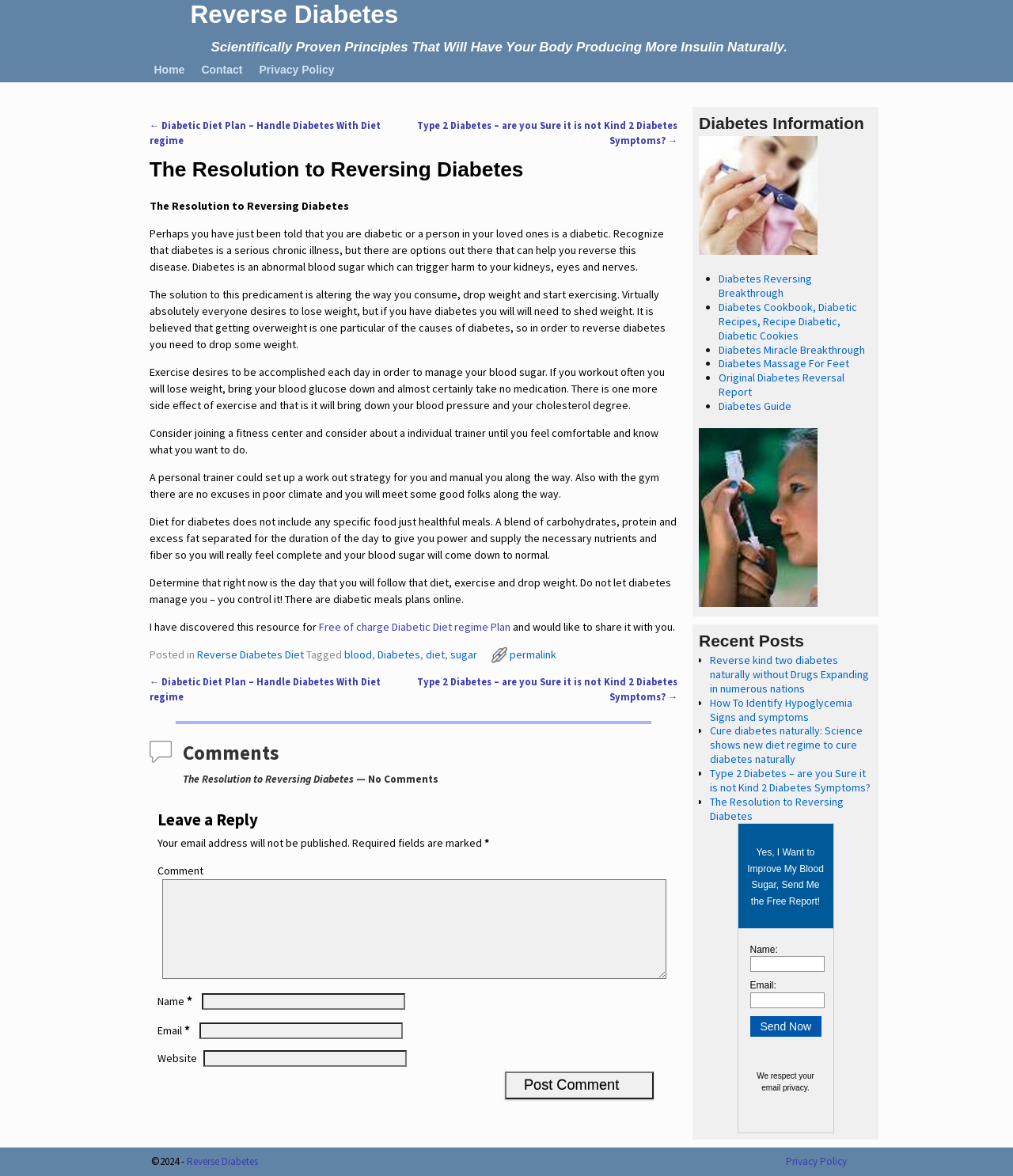What is the purpose of the 'Post Comment' button?
Based on the screenshot, provide a one-word or short-phrase response.

To leave a reply